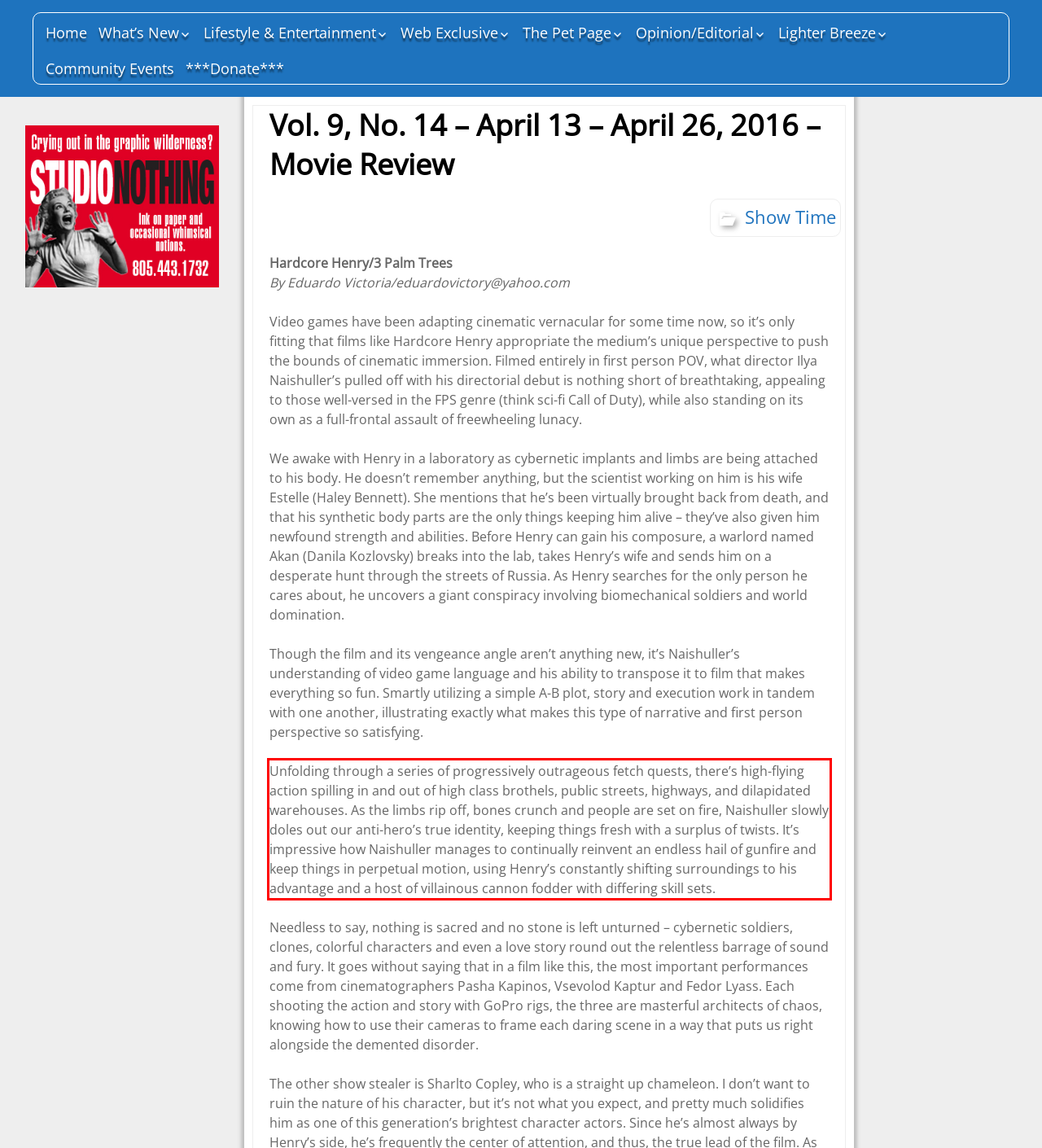Given a screenshot of a webpage containing a red bounding box, perform OCR on the text within this red bounding box and provide the text content.

Unfolding through a series of progressively outrageous fetch quests, there’s high-flying action spilling in and out of high class brothels, public streets, highways, and dilapidated warehouses. As the limbs rip off, bones crunch and people are set on fire, Naishuller slowly doles out our anti-hero’s true identity, keeping things fresh with a surplus of twists. It’s impressive how Naishuller manages to continually reinvent an endless hail of gunfire and keep things in perpetual motion, using Henry’s constantly shifting surroundings to his advantage and a host of villainous cannon fodder with differing skill sets.